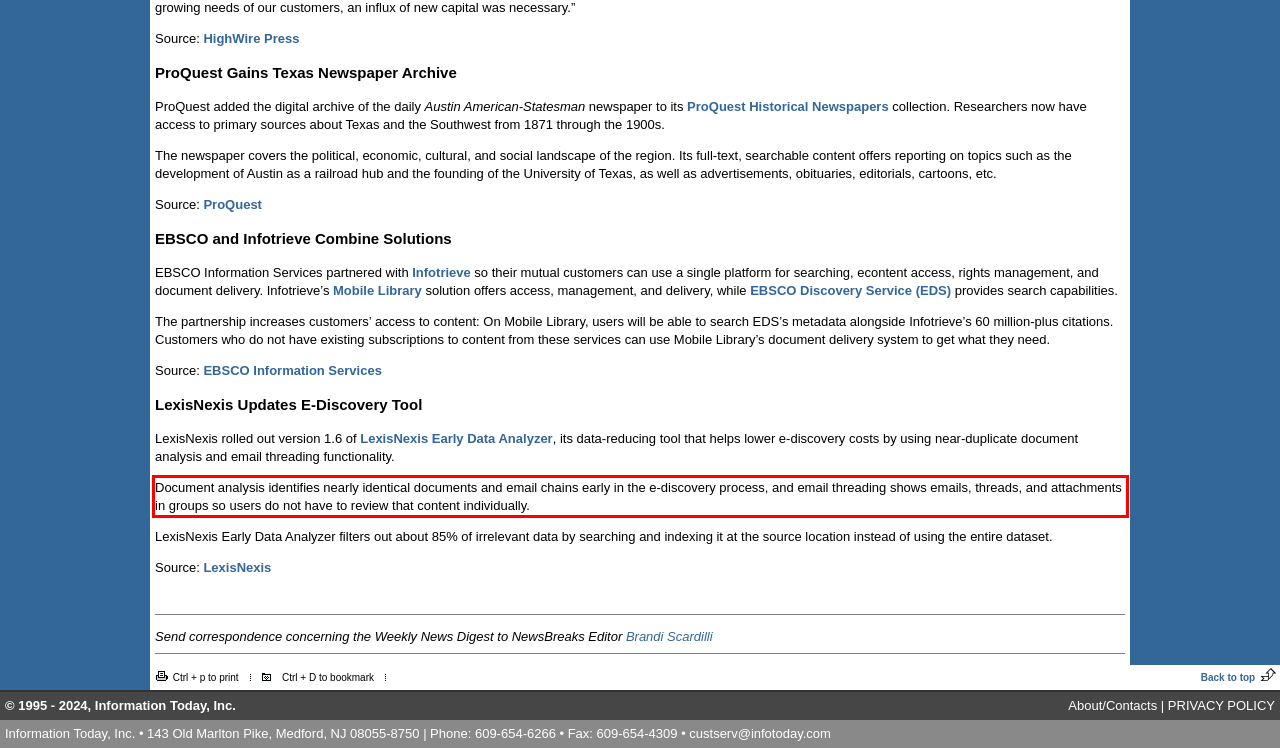Given a webpage screenshot with a red bounding box, perform OCR to read and deliver the text enclosed by the red bounding box.

Document analysis identifies nearly identical documents and email chains early in the e-discovery process, and email threading shows emails, threads, and attachments in groups so users do not have to review that content individually.